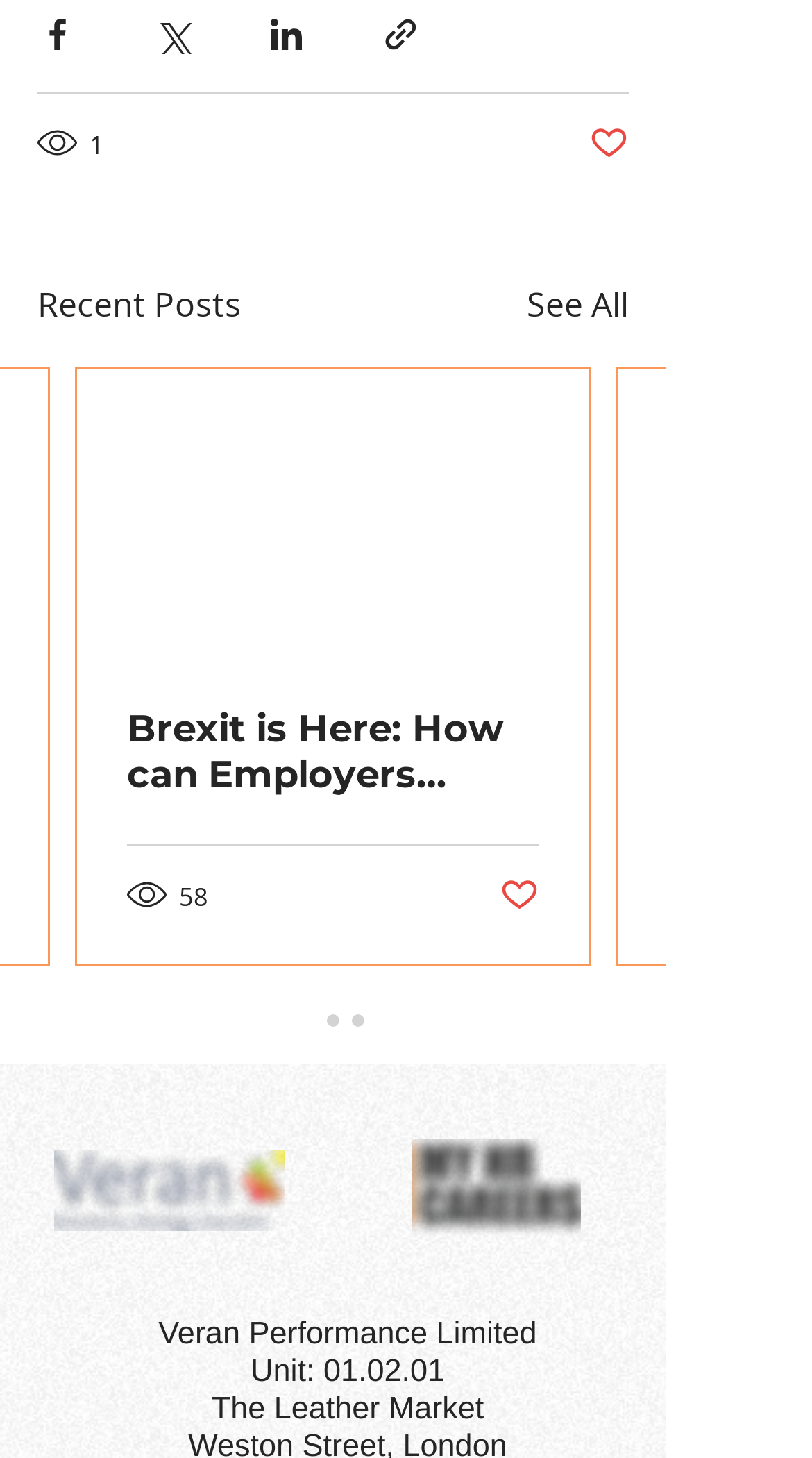Bounding box coordinates are to be given in the format (top-left x, top-left y, bottom-right x, bottom-right y). All values must be floating point numbers between 0 and 1. Provide the bounding box coordinate for the UI element described as: aria-label="Share via LinkedIn"

[0.328, 0.009, 0.377, 0.037]